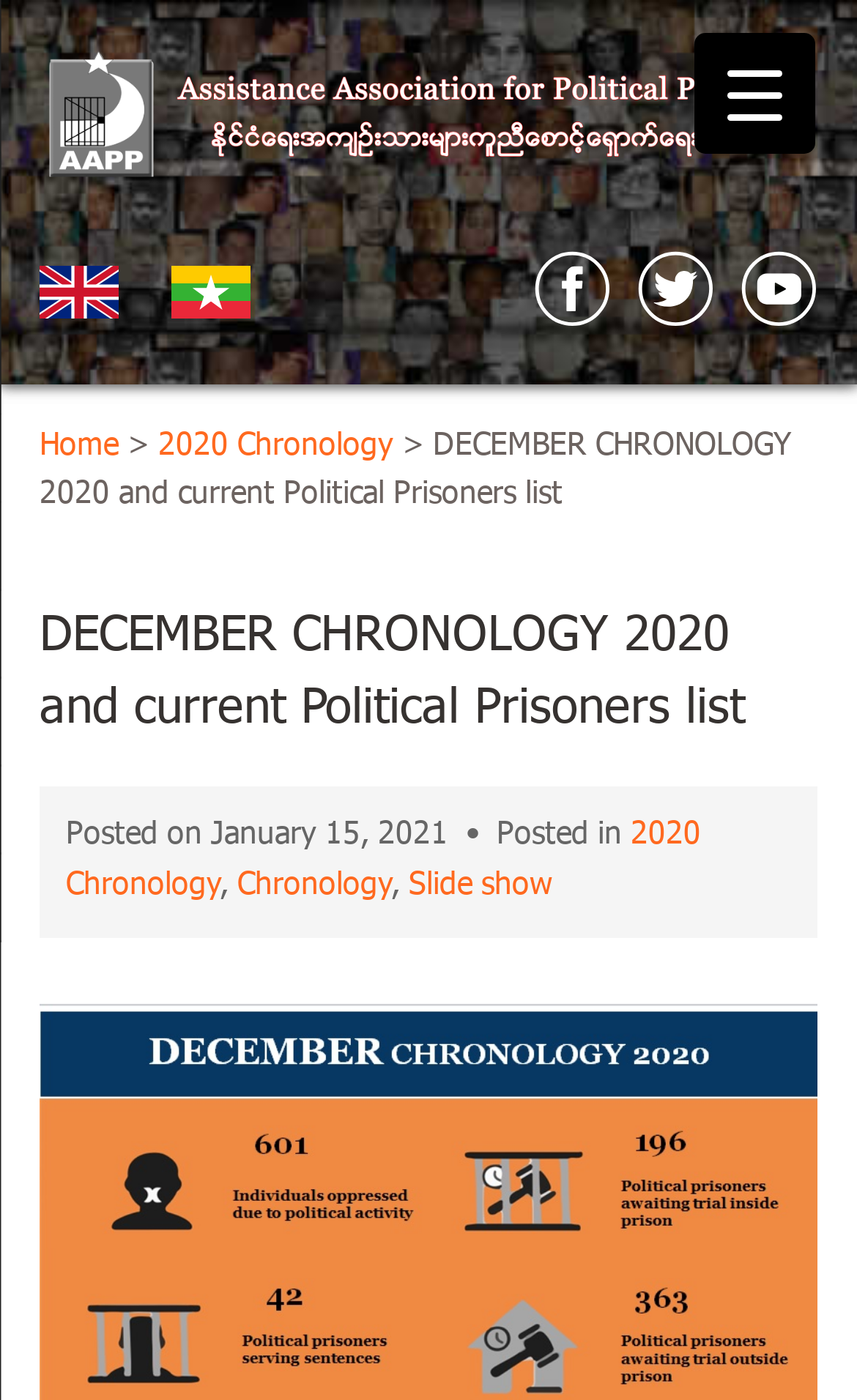What is the date of the posted article?
From the details in the image, answer the question comprehensively.

I found the date of the posted article by looking at the StaticText element with the text 'Posted on January 15, 2021 • • Posted in'.